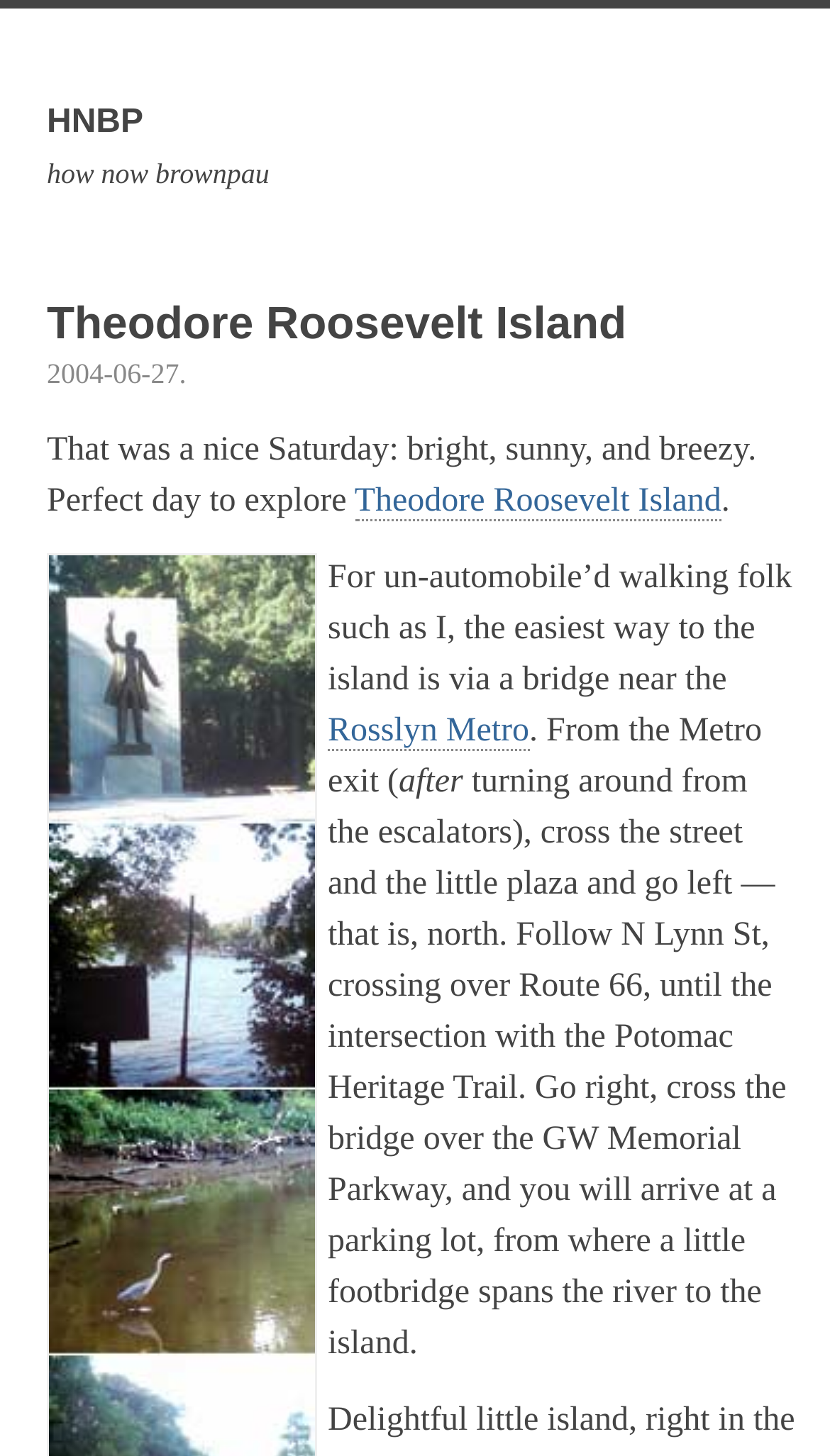Describe every aspect of the webpage comprehensively.

The webpage is about Theodore Roosevelt Island, with a focus on a personal experience of visiting the island. At the top left, there is a link to the home page. Next to it, there is a heading with the title "HNBP" and a static text "how now brownpau" below it. 

Below these elements, there is a header section that contains a heading with the title "Theodore Roosevelt Island" and a time stamp "2004-06-27". 

The main content of the webpage is a descriptive text that starts with "That was a nice Saturday: bright, sunny, and breezy. Perfect day to explore". This text is followed by a link to "Theodore Roosevelt Island" and then a paragraph of text that provides directions on how to get to the island, including walking from the Rosslyn Metro exit and crossing the bridge over the GW Memorial Parkway. The text is quite detailed, providing specific instructions on which streets to follow and where to turn.